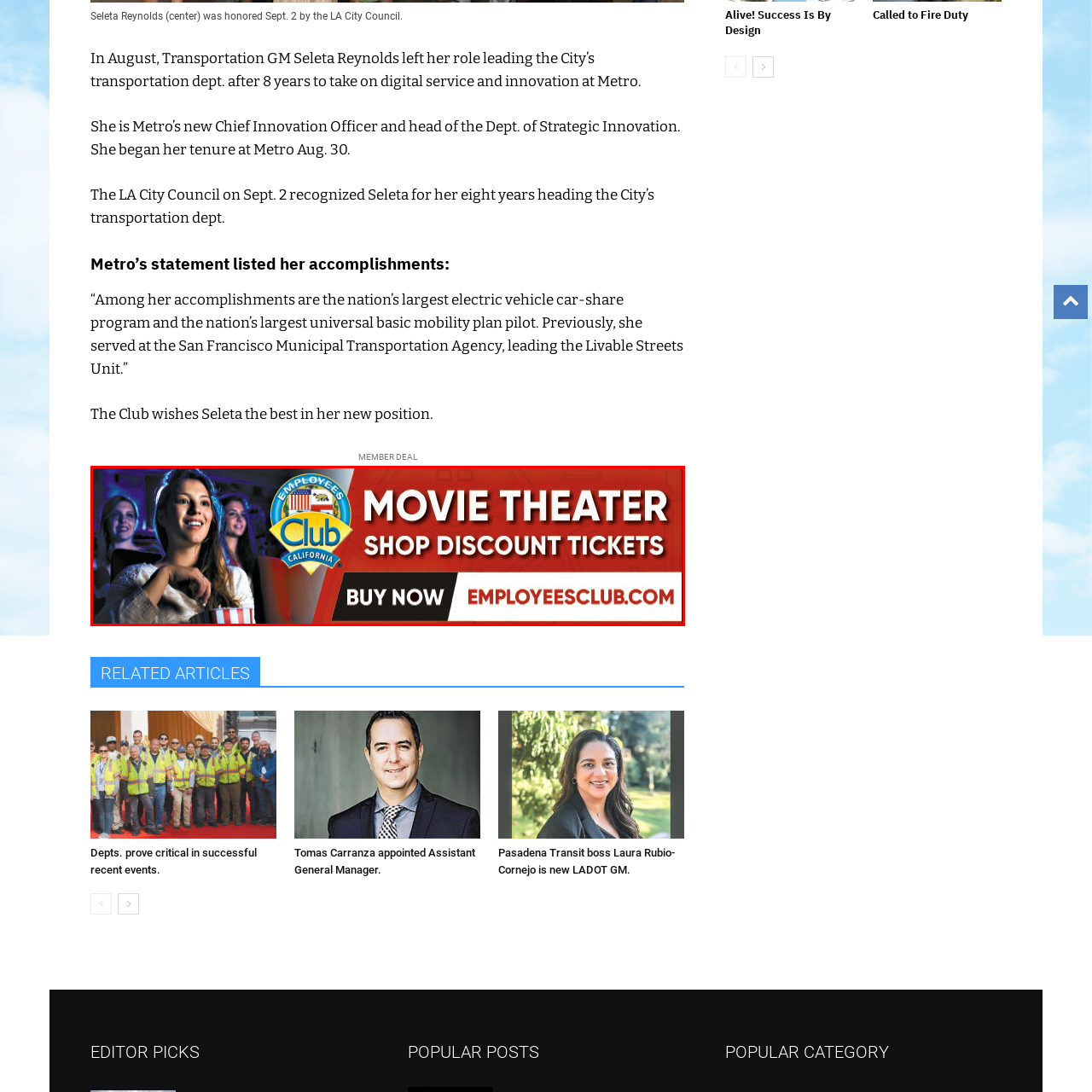What is the call to action in the advertisement?
Pay attention to the image within the red bounding box and answer using just one word or a concise phrase.

BUY NOW